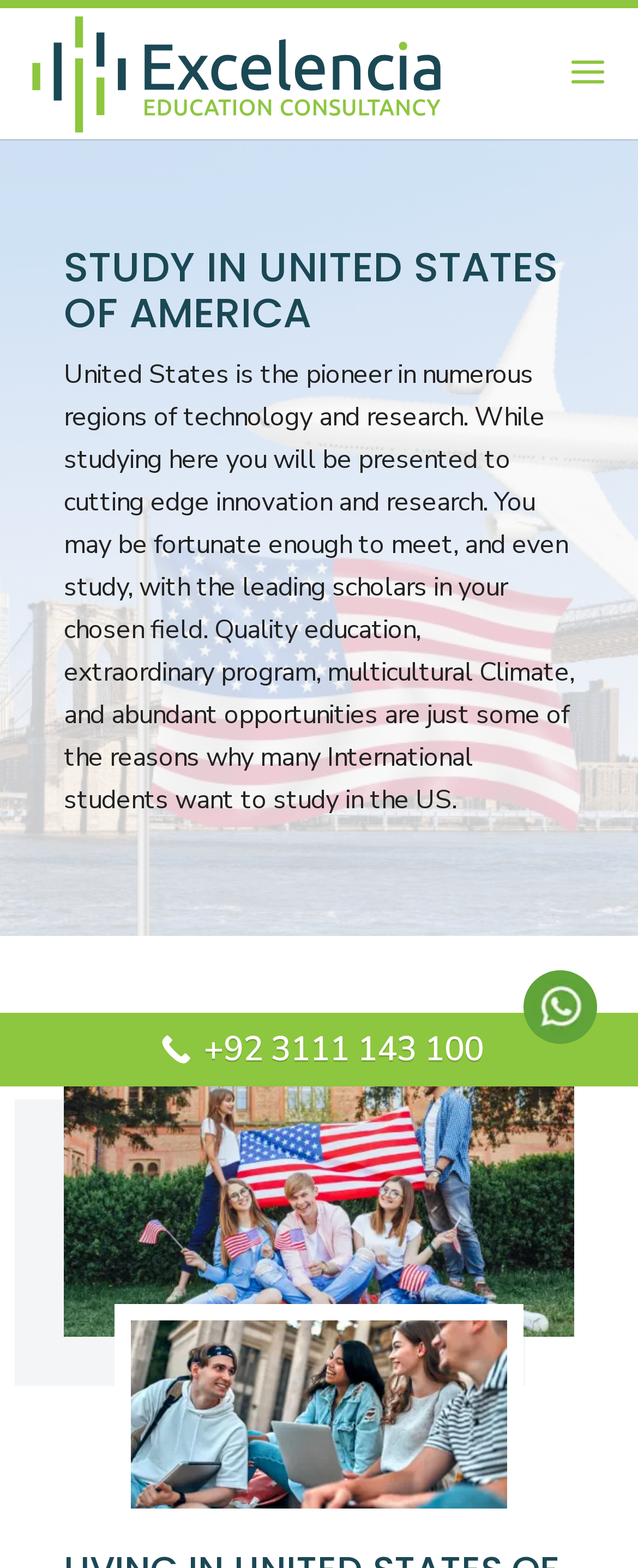What is the benefit of studying in the US?
Observe the image and answer the question with a one-word or short phrase response.

Quality education and research opportunities